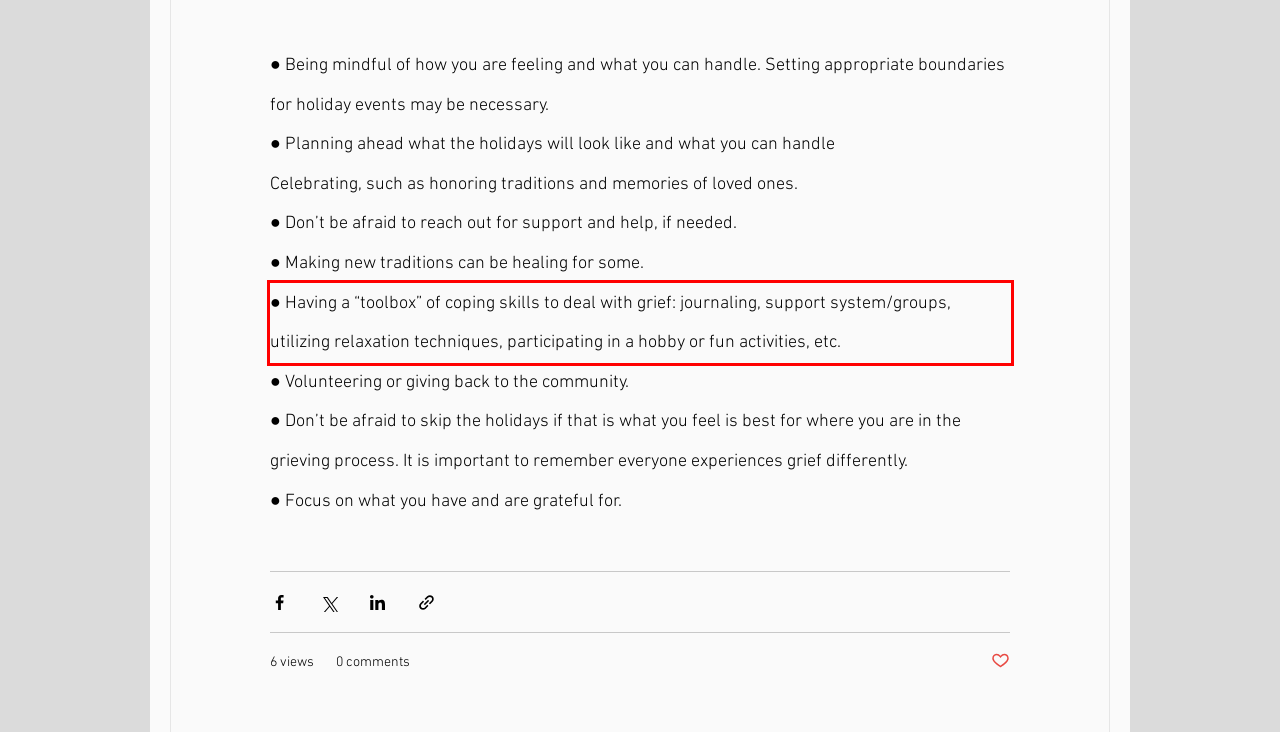You have a screenshot with a red rectangle around a UI element. Recognize and extract the text within this red bounding box using OCR.

● Having a “toolbox” of coping skills to deal with grief: journaling, support system/groups, utilizing relaxation techniques, participating in a hobby or fun activities, etc.